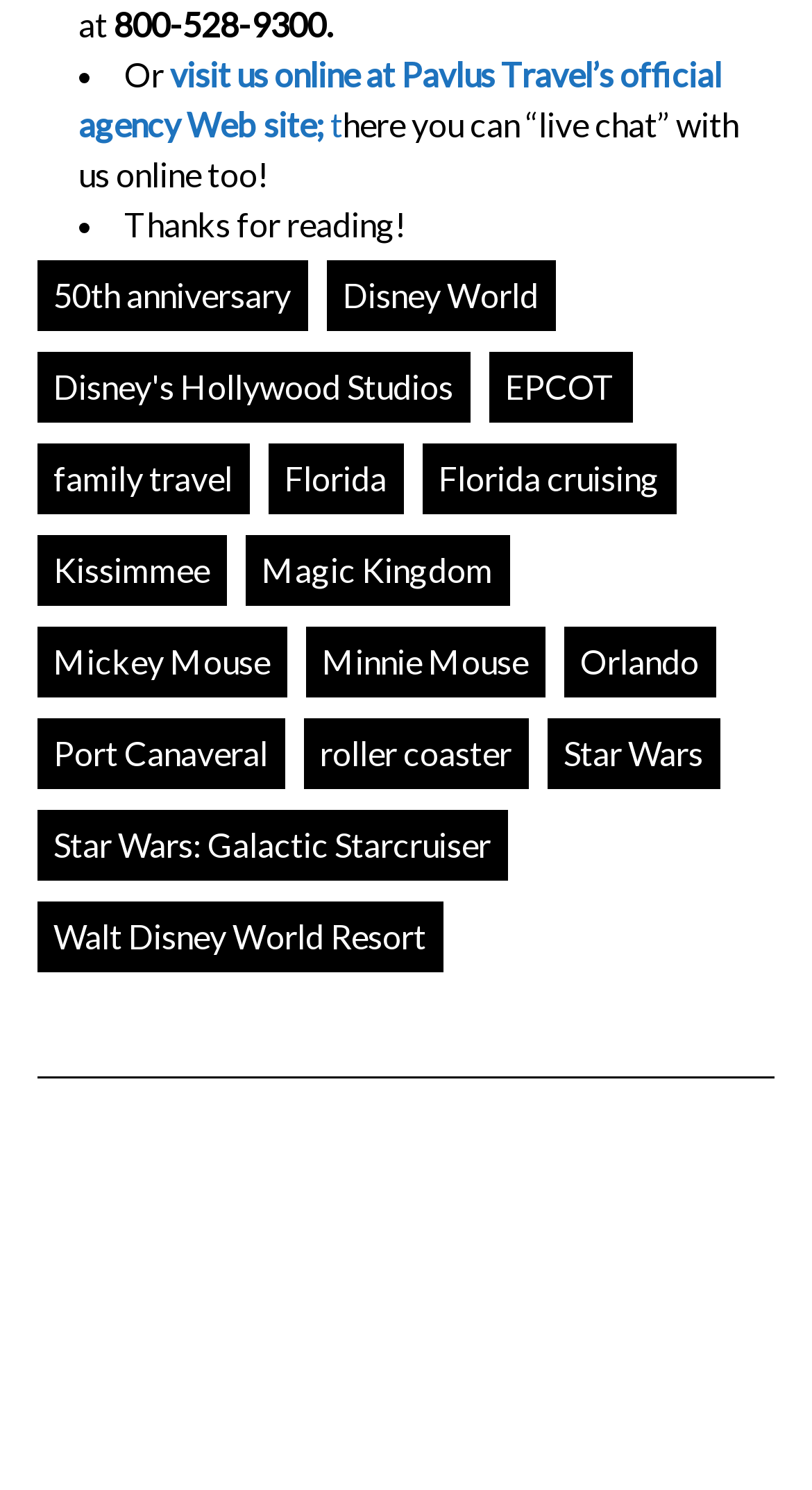Show the bounding box coordinates of the element that should be clicked to complete the task: "learn about 50th anniversary".

[0.046, 0.174, 0.379, 0.222]